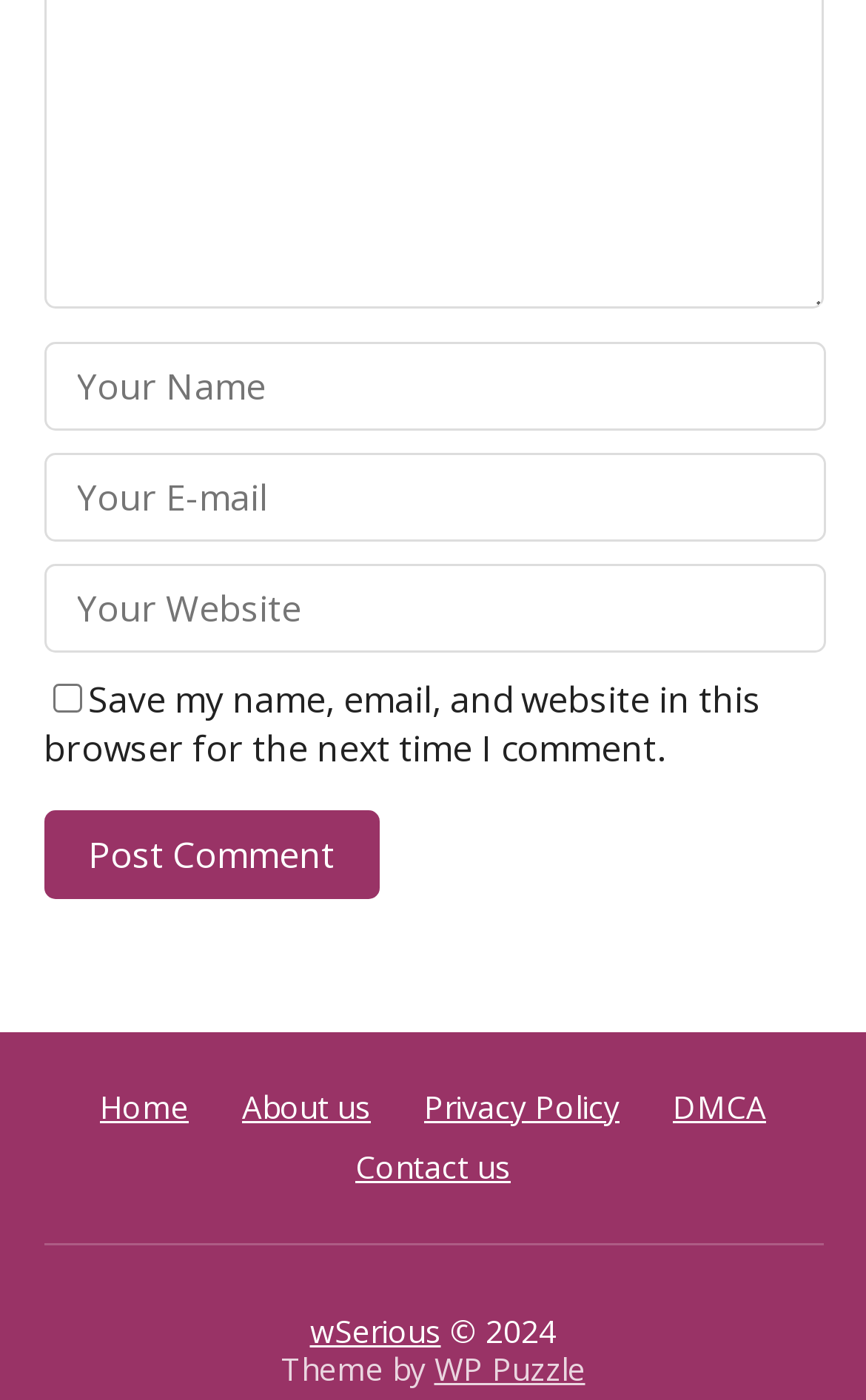What is the copyright year?
Look at the screenshot and respond with a single word or phrase.

2024